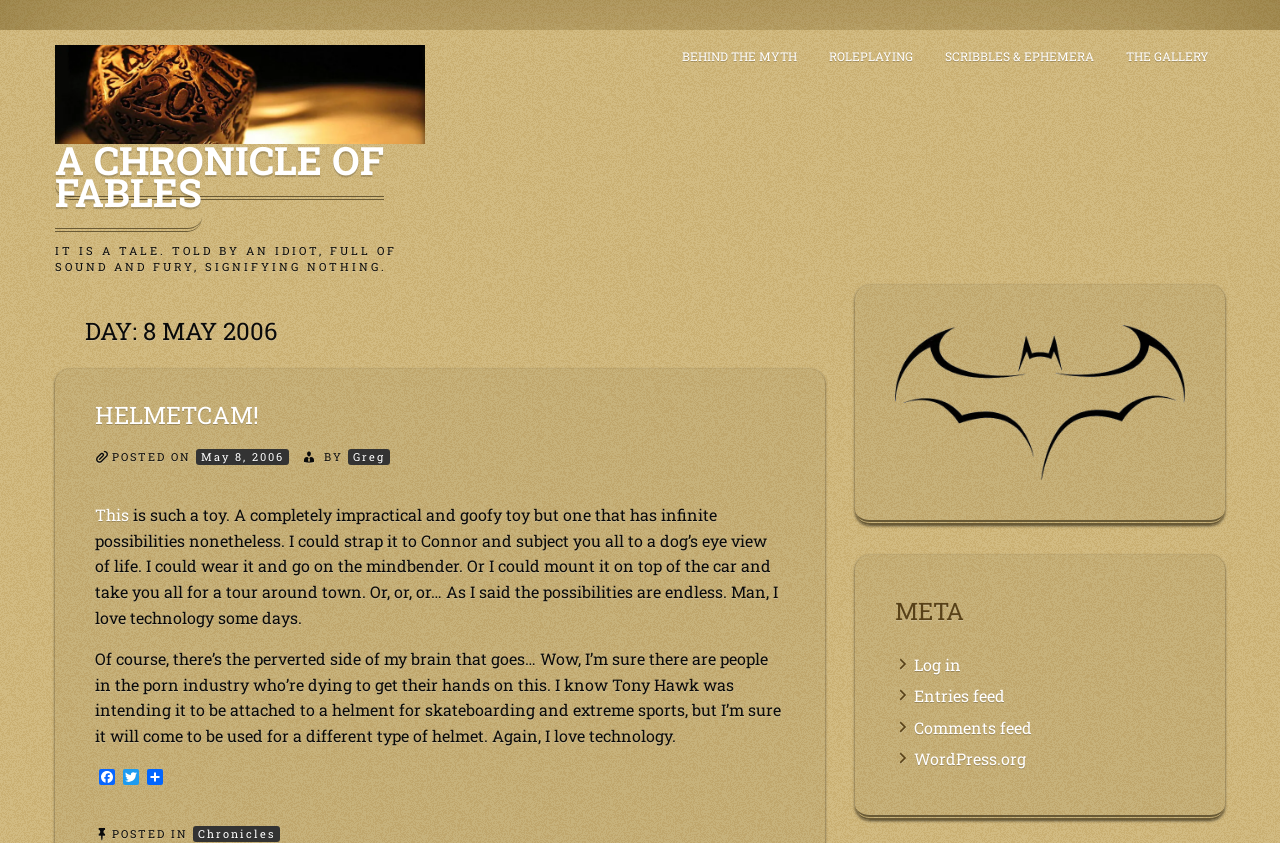Based on the provided description, "Powered by AWeber Email Marketing", find the bounding box of the corresponding UI element in the screenshot.

None